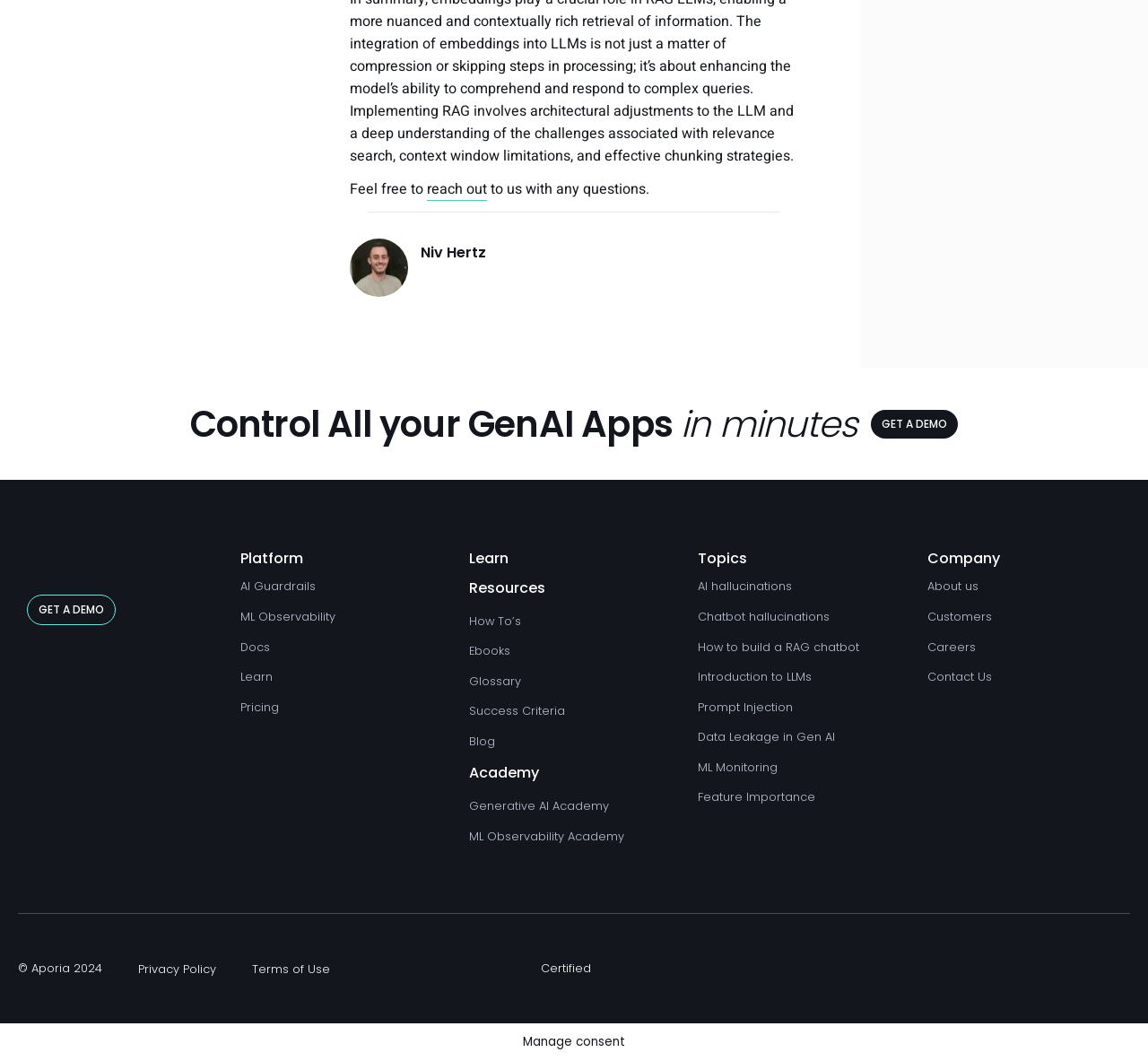What is the purpose of the 'GET A DEMO' button?
Please craft a detailed and exhaustive response to the question.

The 'GET A DEMO' button is prominently displayed on the webpage, suggesting that it allows users to request a demo of the platform or its features.